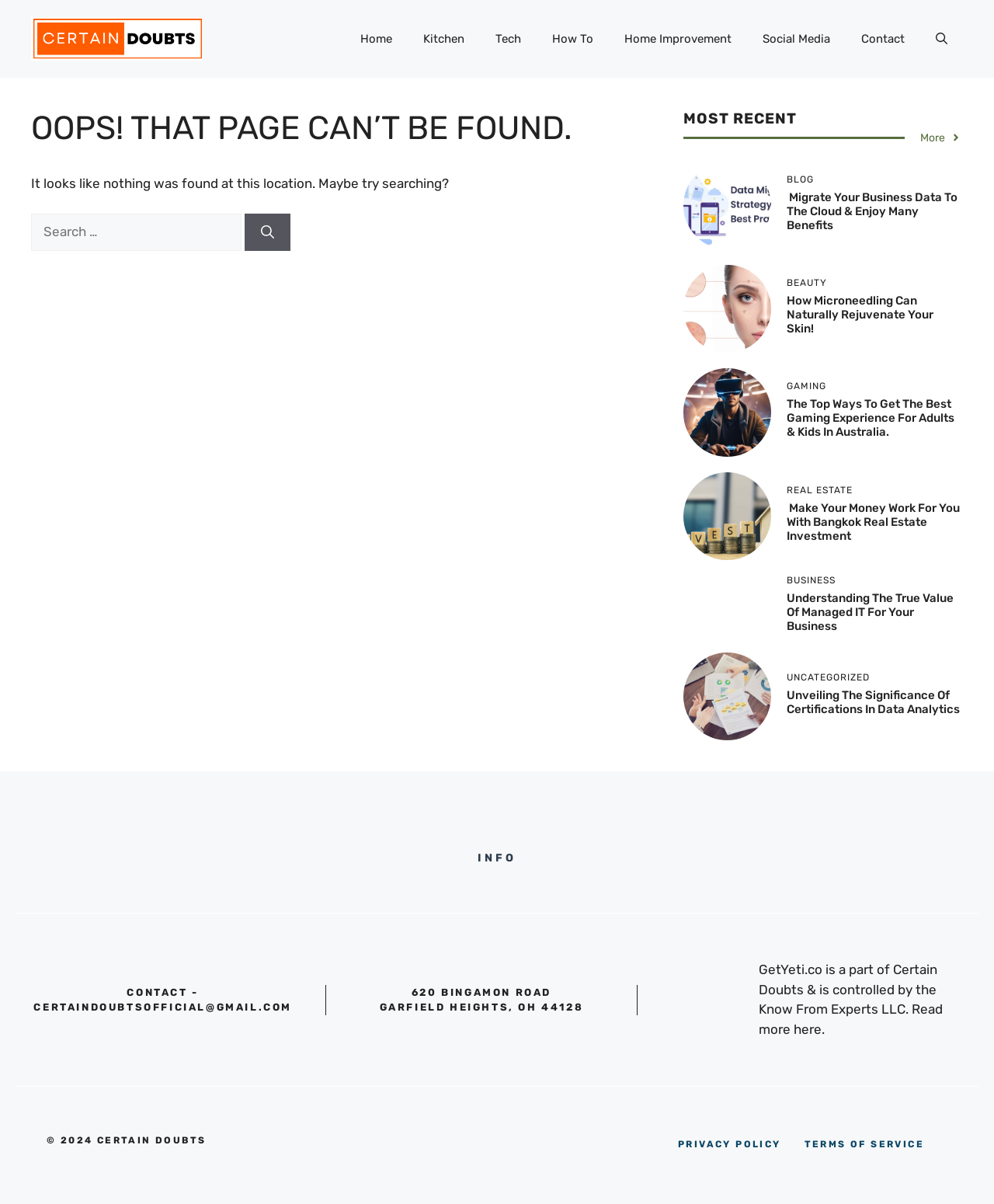Using the provided element description: "terms of service", identify the bounding box coordinates. The coordinates should be four floats between 0 and 1 in the order [left, top, right, bottom].

[0.809, 0.945, 0.93, 0.956]